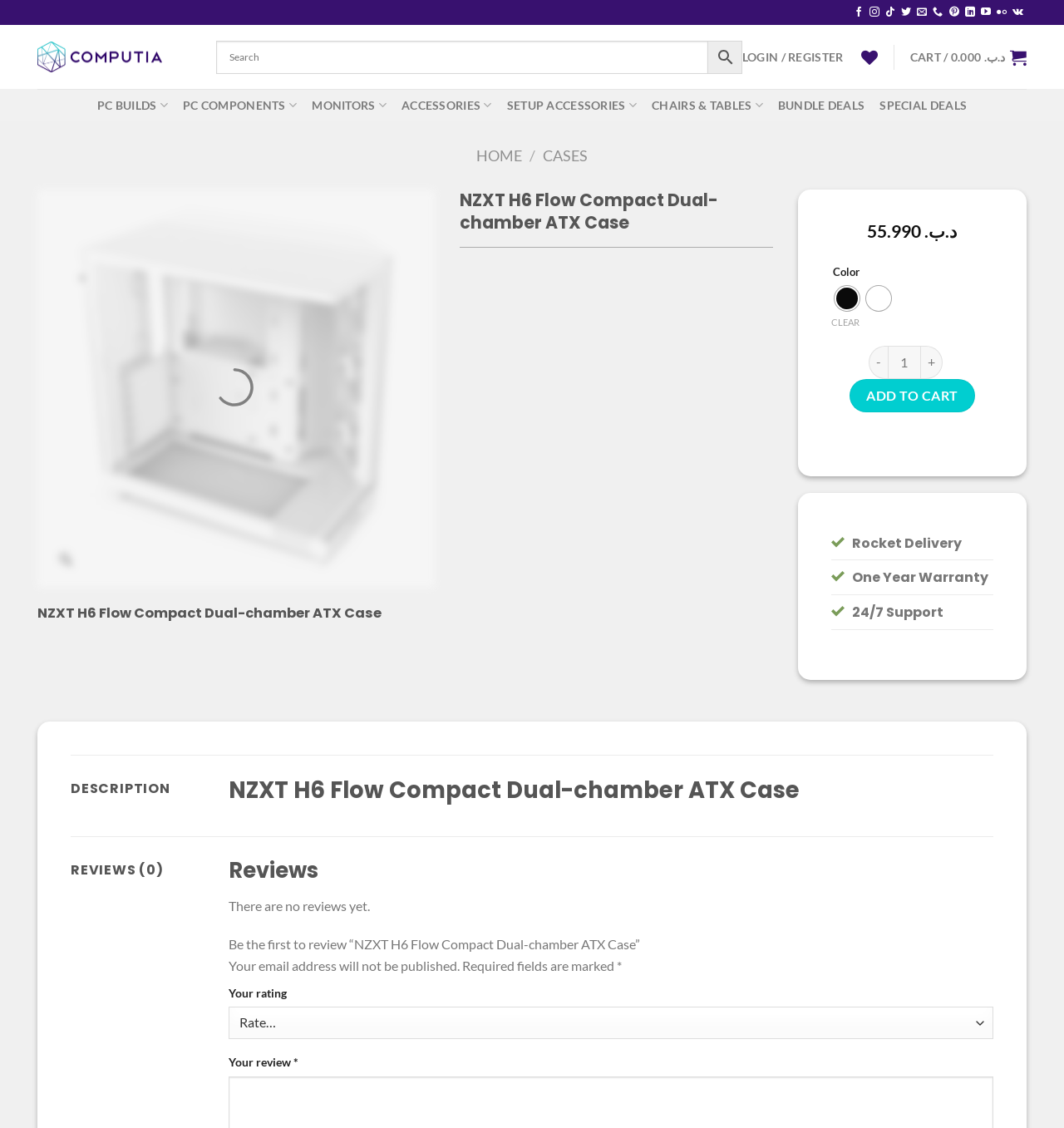Describe the webpage in detail, including text, images, and layout.

This webpage is about the NZXT H6 Flow Compact Dual-chamber ATX Case product. At the top, there are social media links to follow the company on various platforms, including Facebook, Instagram, and Twitter. Next to these links, there is a search bar and a login/register button. 

Below the search bar, there is a navigation menu with links to different categories, such as PC Builds, PC Components, Monitors, and Accessories. 

The main content of the page is dedicated to the product, with a large image of the case at the top. Below the image, there is a heading with the product name, followed by the price, which is 55.990 AED. 

To the right of the price, there is a section to select the product color, with options for black and white. Below this, there is a quantity selector and an "Add to Cart" button. 

Further down the page, there are sections highlighting the product's features, including Rocket Delivery, One Year Warranty, and 24/7 Support. 

The next section is dedicated to the product description, followed by a reviews section, which currently has no reviews. There is a call to action to be the first to review the product, along with a form to submit a review, including a rating and a text field.